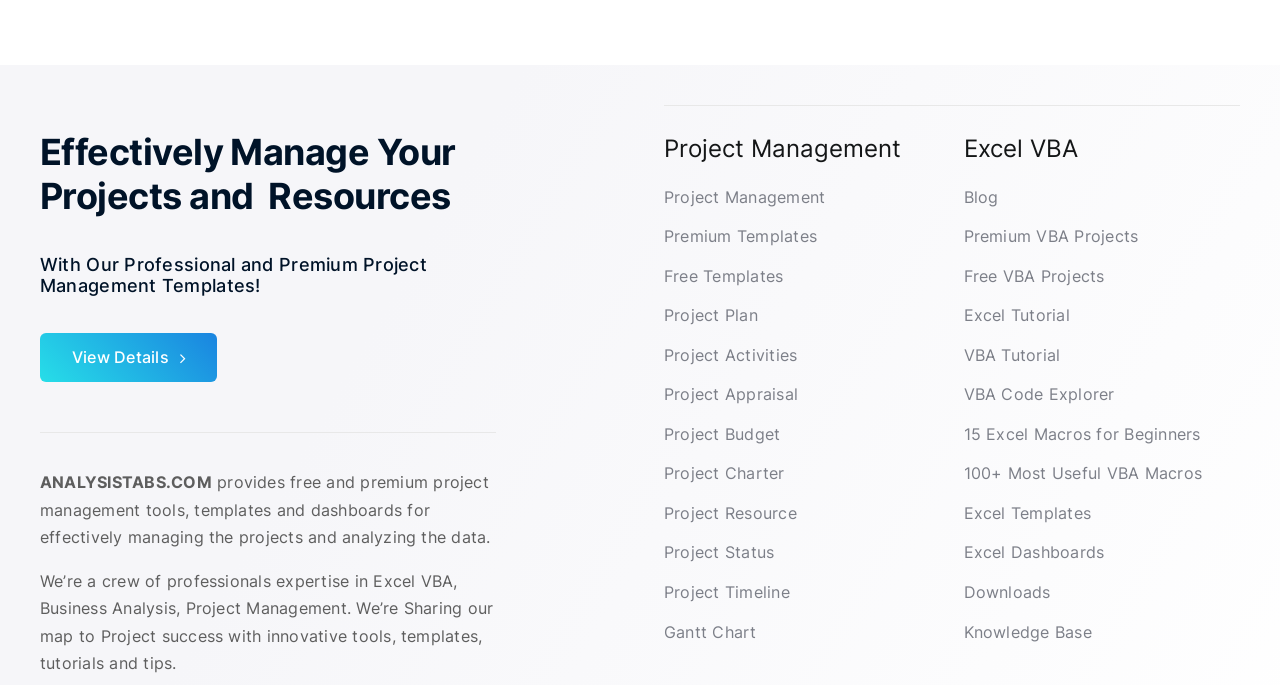Answer the question below using just one word or a short phrase: 
What are the two main categories of resources provided by the website?

Project Management and Excel VBA